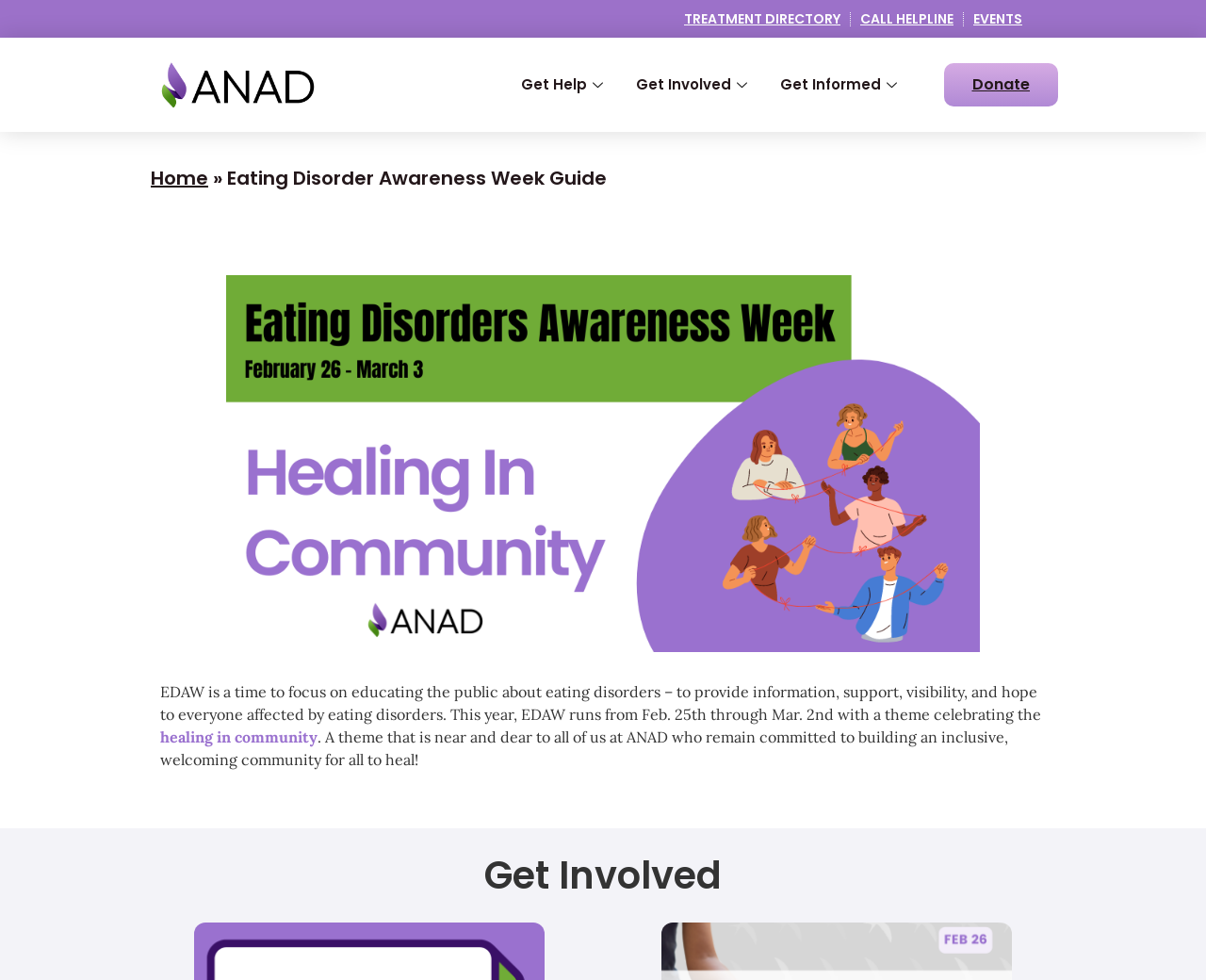Please specify the bounding box coordinates of the clickable region to carry out the following instruction: "Click the 'Donate' button". The coordinates should be four float numbers between 0 and 1, in the format [left, top, right, bottom].

[0.783, 0.064, 0.877, 0.109]